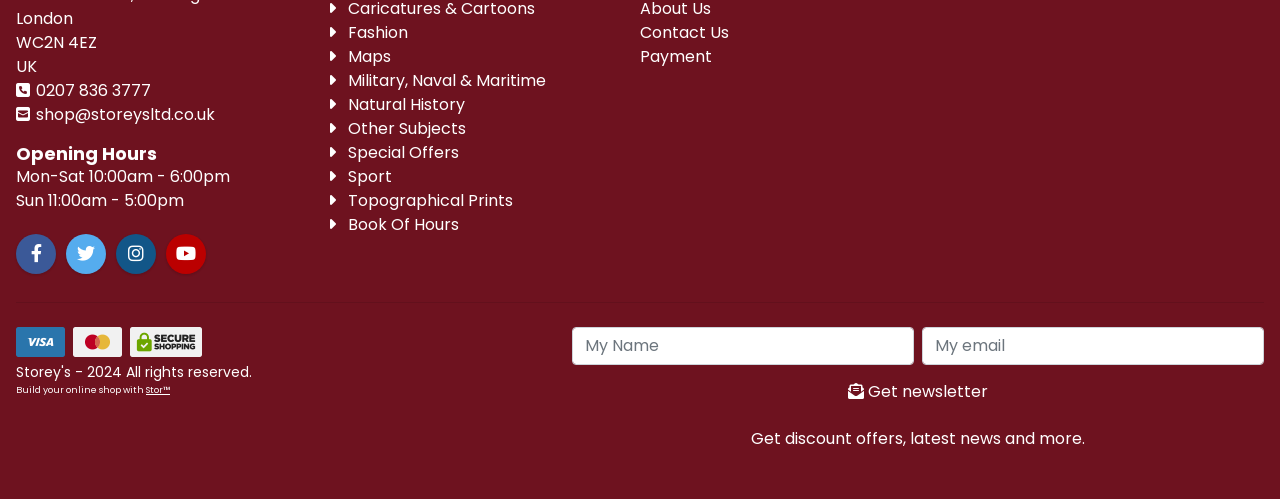Can you give a detailed response to the following question using the information from the image? What is the name of the platform to build an online shop?

The name of the platform to build an online shop can be found at the bottom of the webpage, where it is written as 'Build your online shop with Stor™'.